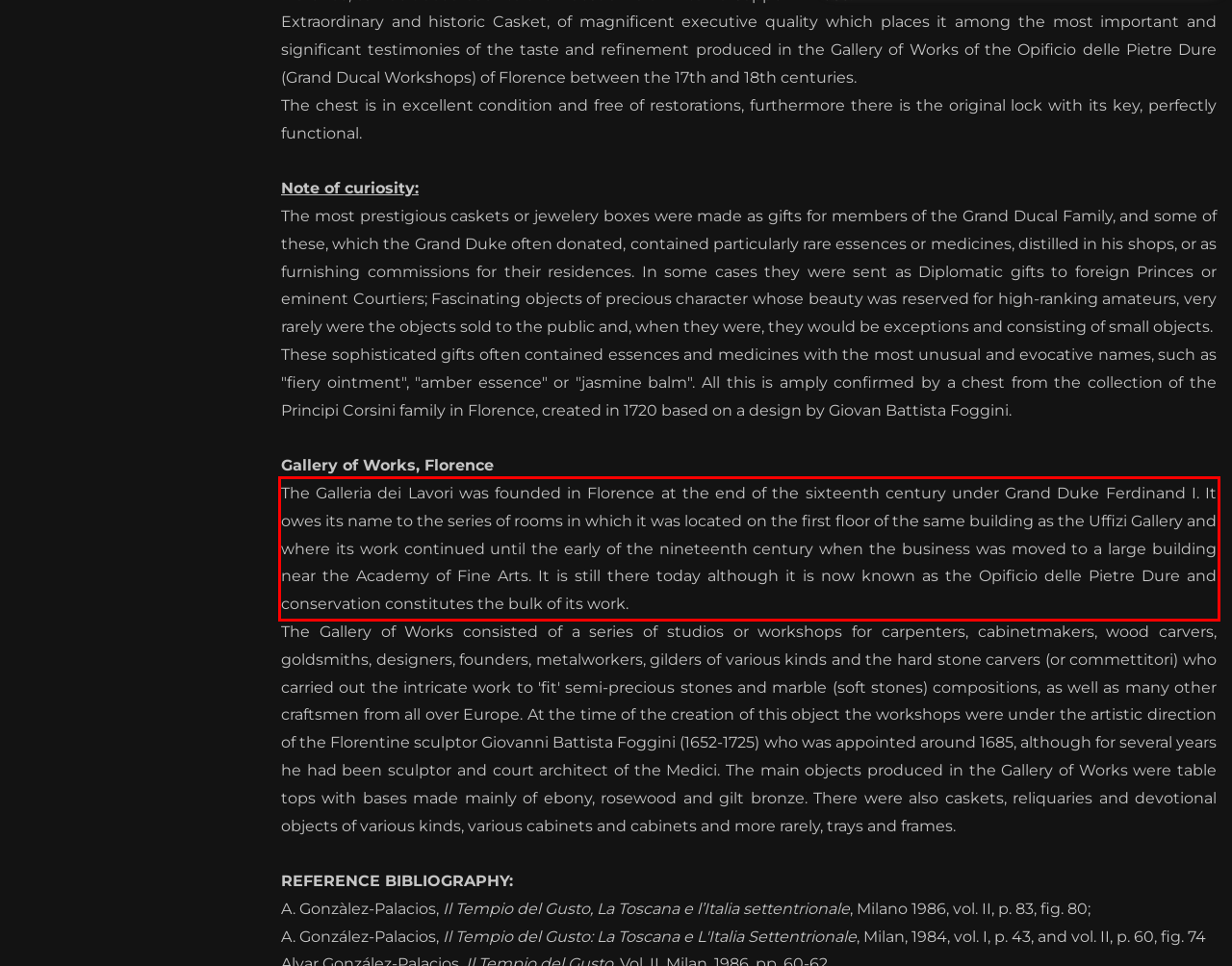You are given a screenshot of a webpage with a UI element highlighted by a red bounding box. Please perform OCR on the text content within this red bounding box.

The Galleria dei Lavori was founded in Florence at the end of the sixteenth century under Grand Duke Ferdinand I. It owes its name to the series of rooms in which it was located on the first floor of the same building as the Uffizi Gallery and where its work continued until the early of the nineteenth century when the business was moved to a large building near the Academy of Fine Arts. It is still there today although it is now known as the Opificio delle Pietre Dure and conservation constitutes the bulk of its work.